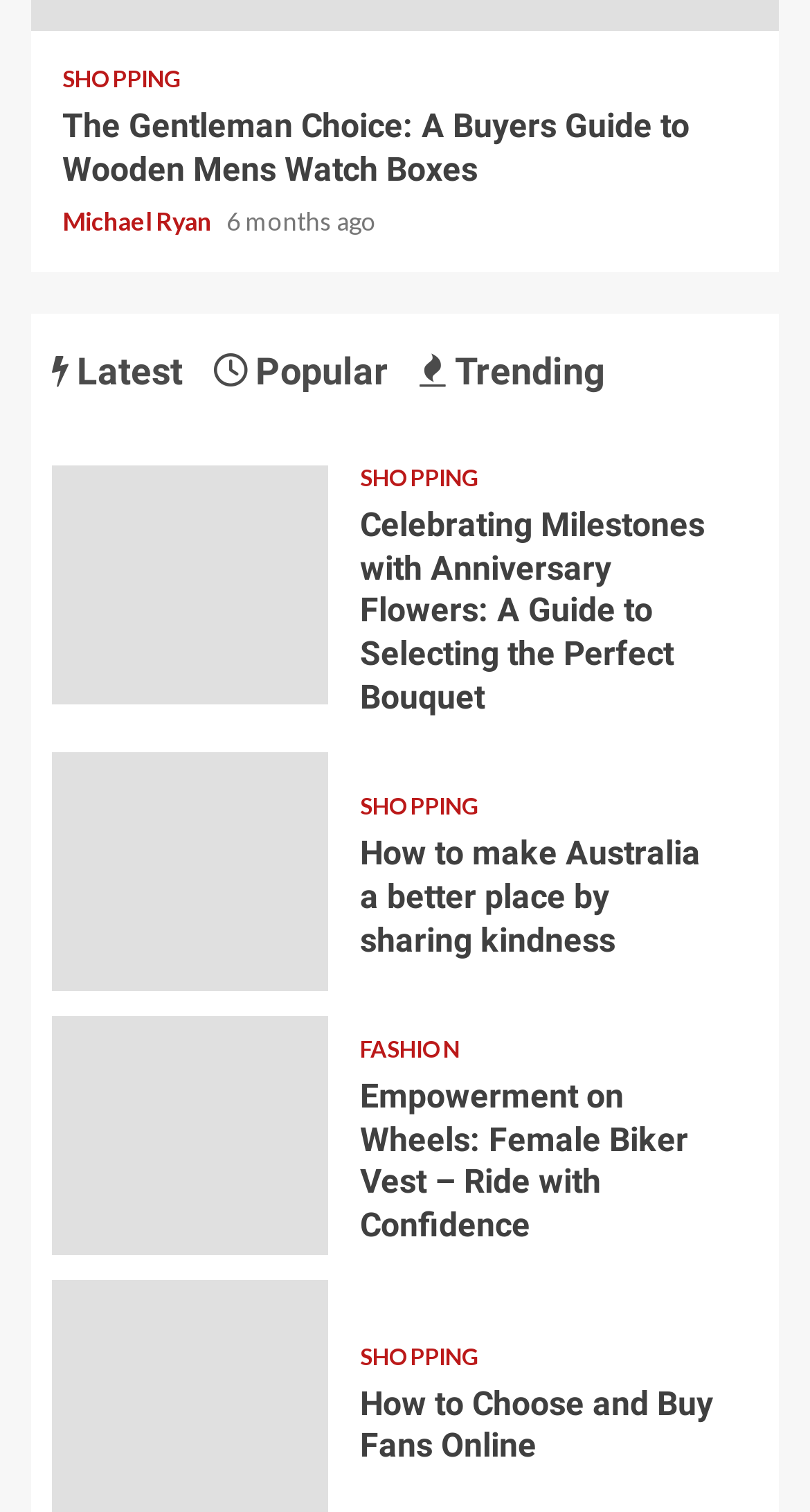Can you determine the bounding box coordinates of the area that needs to be clicked to fulfill the following instruction: "Select the Recent tab"?

[0.064, 0.228, 0.251, 0.264]